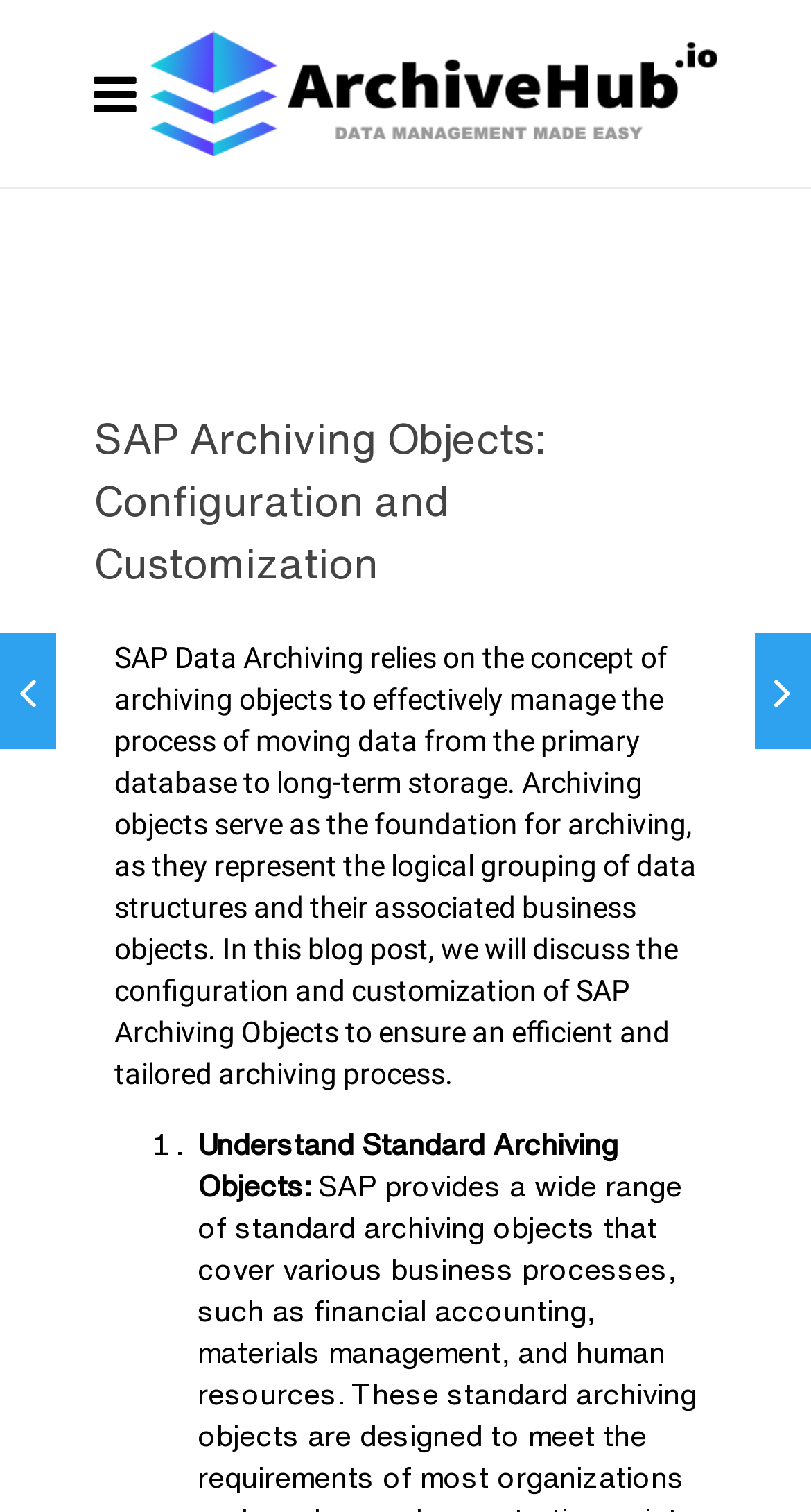How many steps are mentioned in the archiving process?
Provide a detailed and extensive answer to the question.

Only one step is mentioned in the archiving process, which is 'Understand Standard Archiving Objects'.